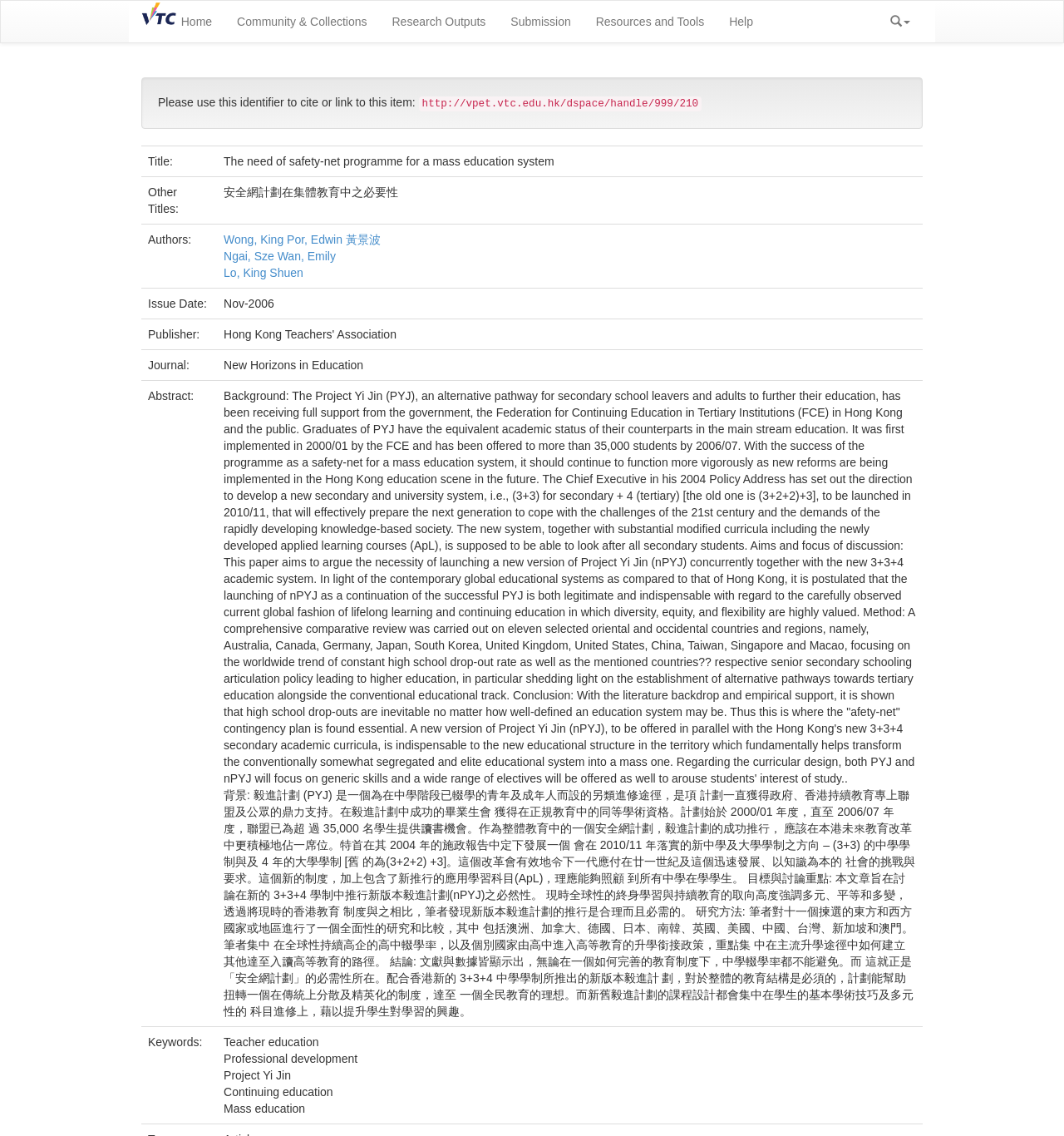Find the bounding box coordinates of the element you need to click on to perform this action: 'Click the 'Wong, King Por, Edwin' author link'. The coordinates should be represented by four float values between 0 and 1, in the format [left, top, right, bottom].

[0.21, 0.205, 0.358, 0.217]